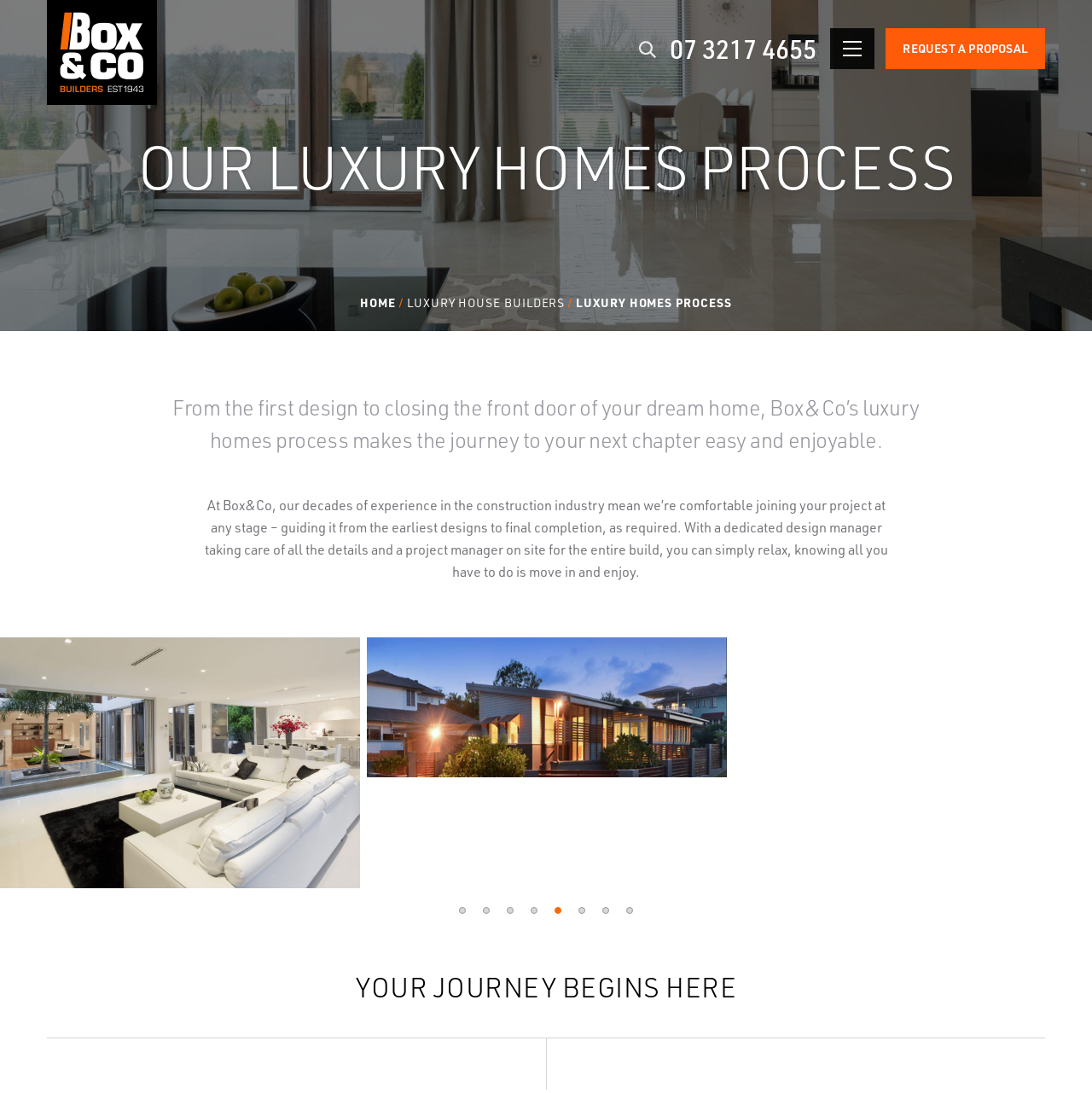Give a detailed account of the webpage.

The webpage is about Box&Co's luxury homes process, which is a service that guides clients from the first design to the final completion of their dream home. 

At the top left corner, there is a link to the Box&Co logo, accompanied by an image of the logo. On the right side of the top section, there is a link to a phone number and a button, followed by a link to request a proposal. 

Below the top section, there is a heading that reads "OUR LUXURY HOMES PROCESS". Underneath this heading, there are three links: "HOME", "LUXURY HOUSE BUILDERS", and a static text "LUXURY HOMES PROCESS". 

Further down, there is a heading that summarizes the luxury homes process, stating that it makes the journey to the next chapter easy and enjoyable. This is followed by three paragraphs of text that describe the process in more detail, explaining how Box&Co's experience and dedicated design manager and project manager can guide clients through the entire process. 

On the right side of these paragraphs, there is an image of a luxury house exterior. 

At the bottom of the page, there is a heading that reads "YOUR JOURNEY BEGINS HERE", followed by a horizontal separator line.